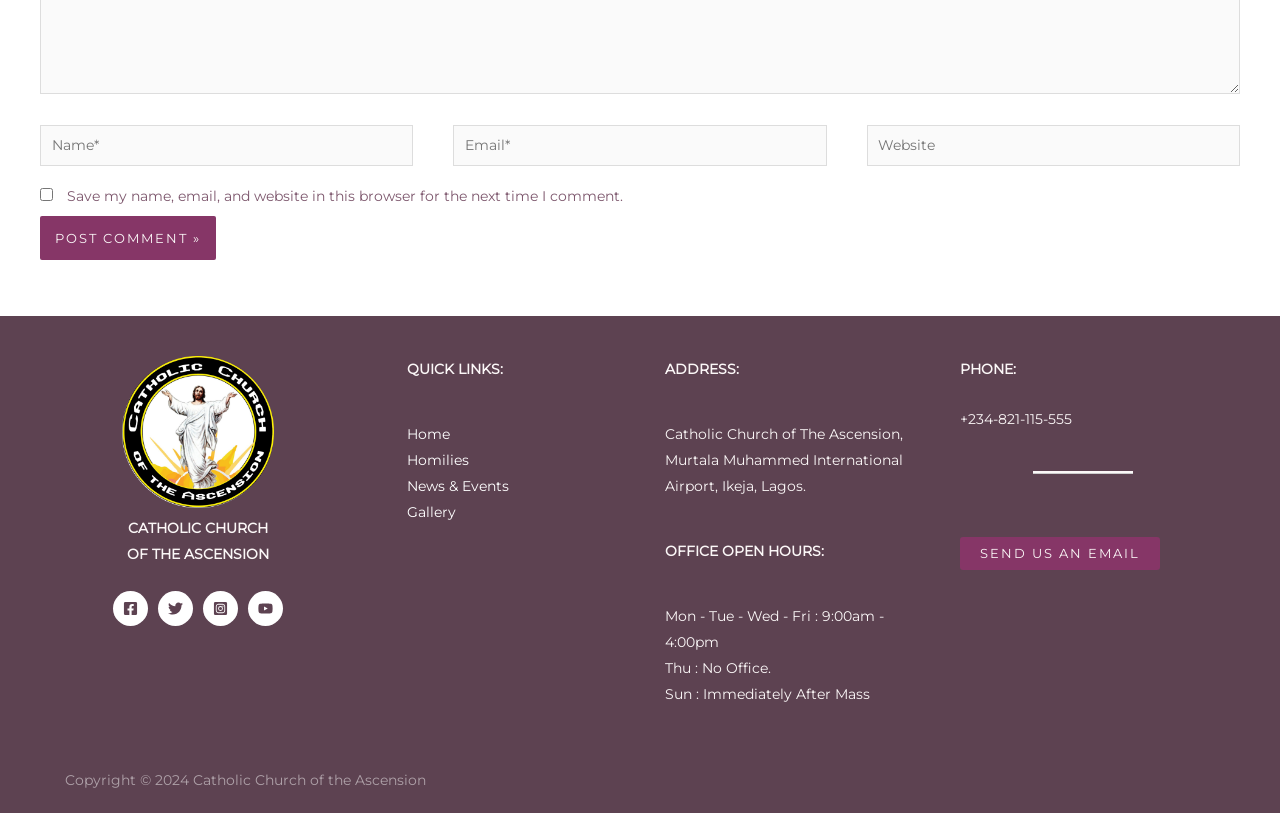Specify the bounding box coordinates of the area to click in order to execute this command: 'Enter your name'. The coordinates should consist of four float numbers ranging from 0 to 1, and should be formatted as [left, top, right, bottom].

[0.031, 0.153, 0.323, 0.204]